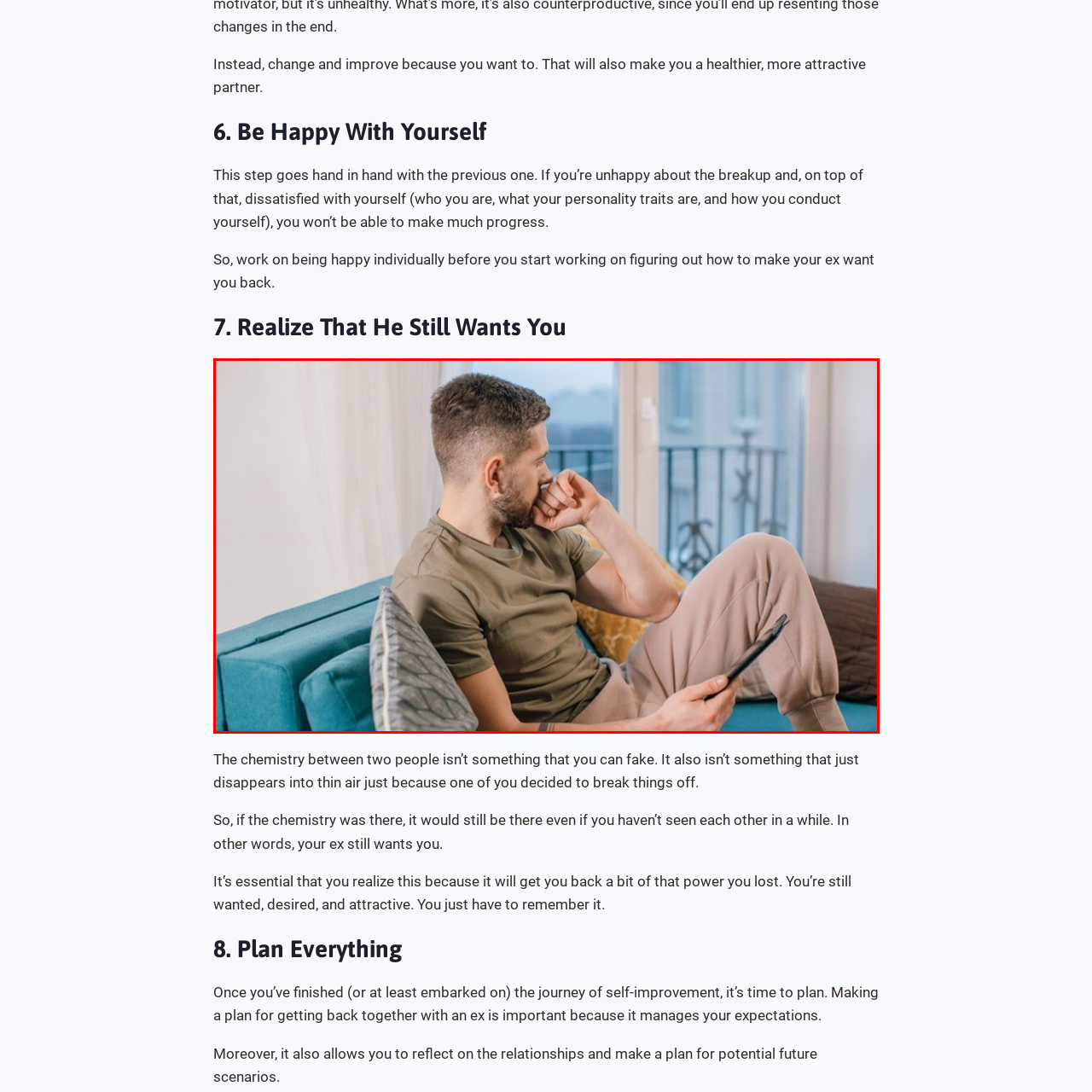Provide a comprehensive description of the image contained within the red rectangle.

In this contemplative image, a young man sits on a vibrant turquoise couch, lost in thought as he rests his chin on his hand. Dressed in a simple olive-green shirt and comfortable beige pants, he appears to be reflecting on his feelings and experiences, possibly considering themes of self-improvement and personal happiness. The cozy setting is enhanced by a mix of cushions, adding to the relaxed atmosphere. Sunlight filters through a nearby window, hinting at an optimistic ambiance. This moment seems to embody the essence of a journey towards self-acceptance and emotional growth, inviting viewers to reflect on their own paths to fulfillment.